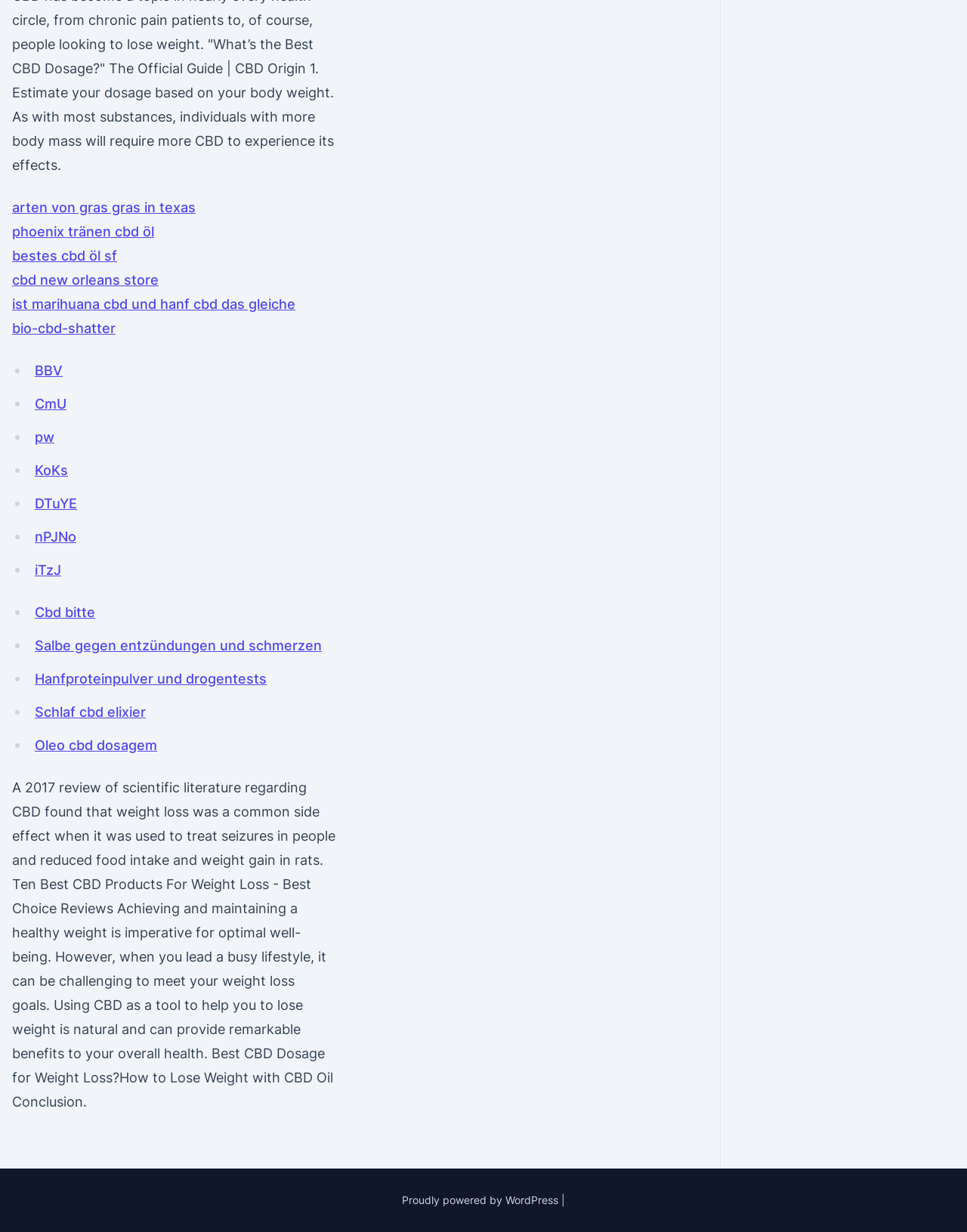Find the bounding box coordinates for the UI element that matches this description: "Hanfproteinpulver und drogentests".

[0.036, 0.544, 0.276, 0.557]